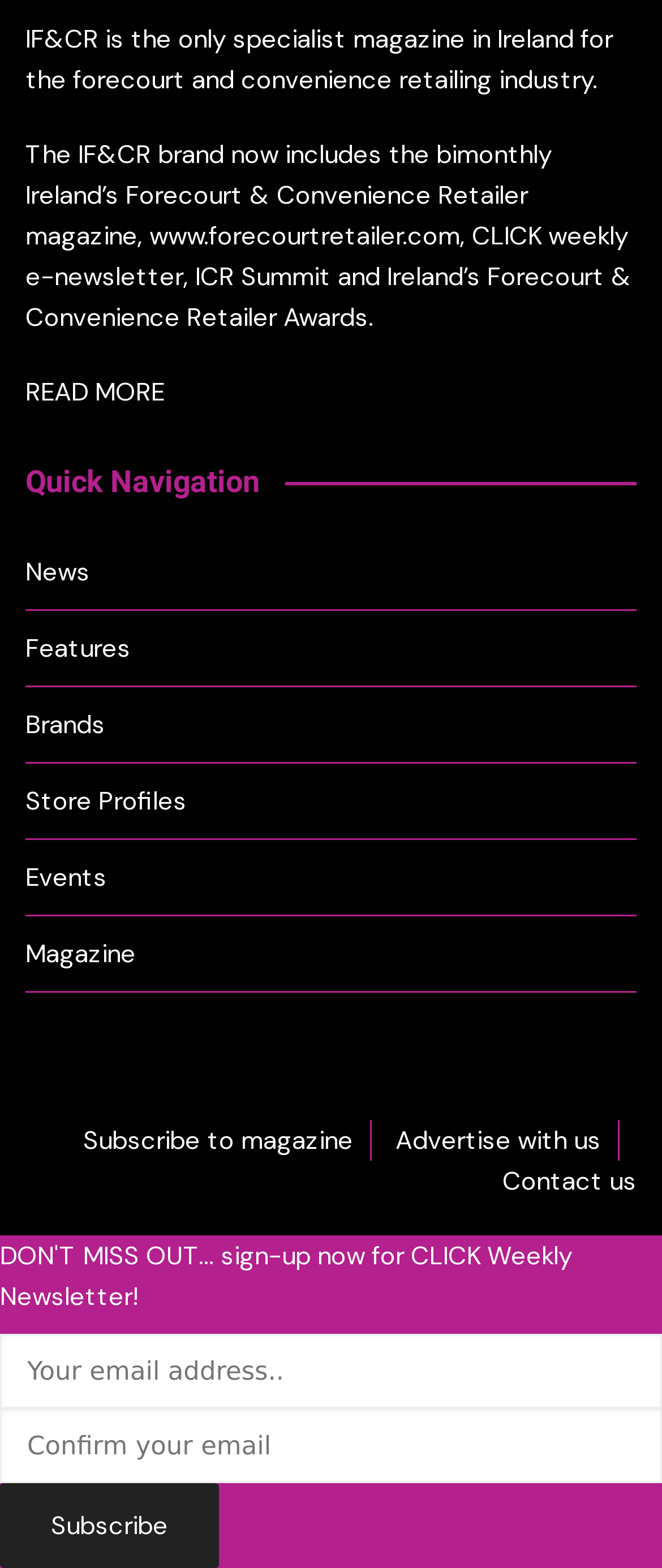What is the main topic of the magazine?
Look at the webpage screenshot and answer the question with a detailed explanation.

The main topic of the magazine can be inferred from the first static text element which states 'IF&CR is the only specialist magazine in Ireland for the forecourt and convenience retailing industry.'